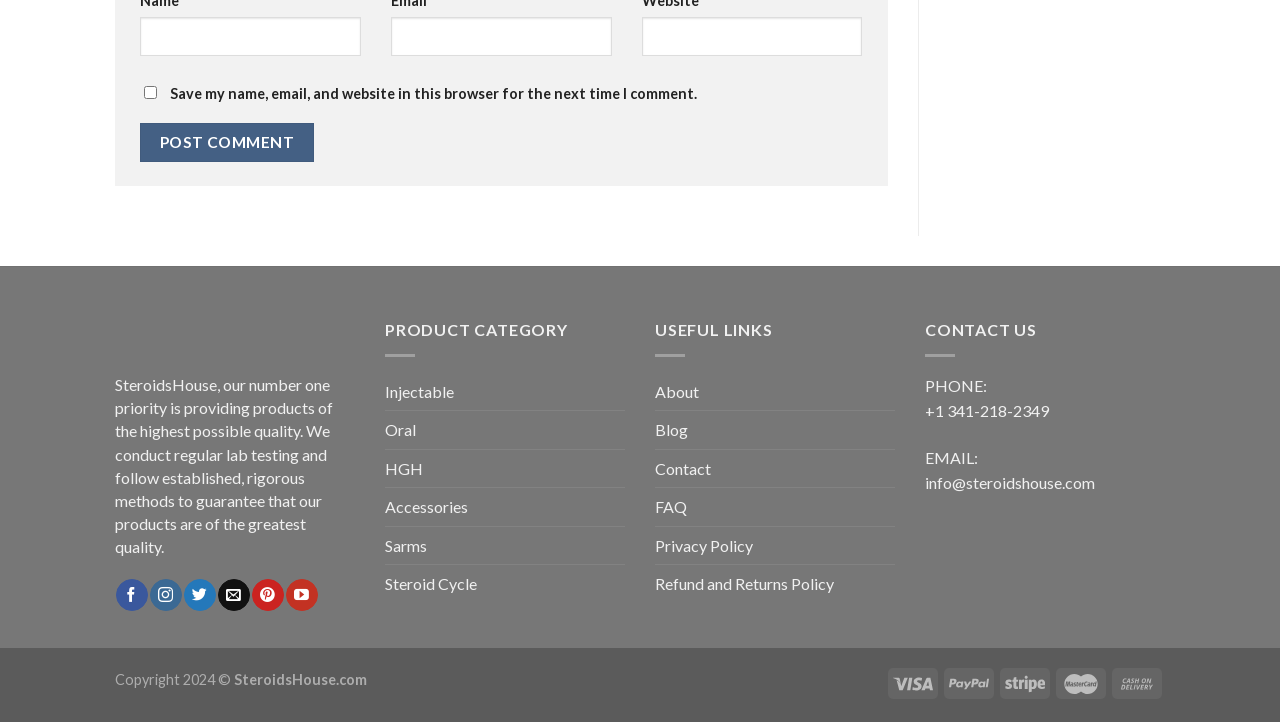What is the company's email address?
Craft a detailed and extensive response to the question.

I found the email address by looking at the 'CONTACT US' section, where it says 'EMAIL:' followed by the address 'info@steroidshouse.com'.